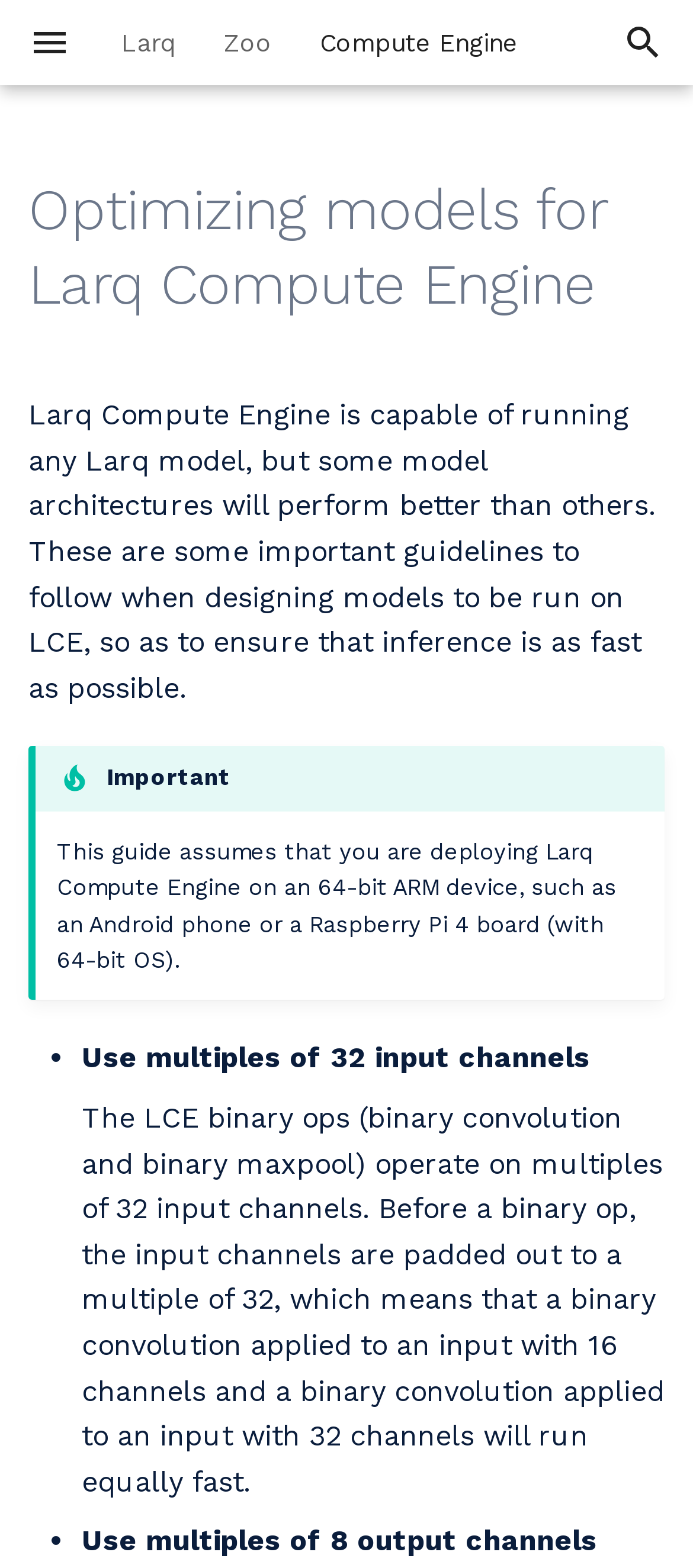What is the recommended multiple for output channels?
Please look at the screenshot and answer using one word or phrase.

8